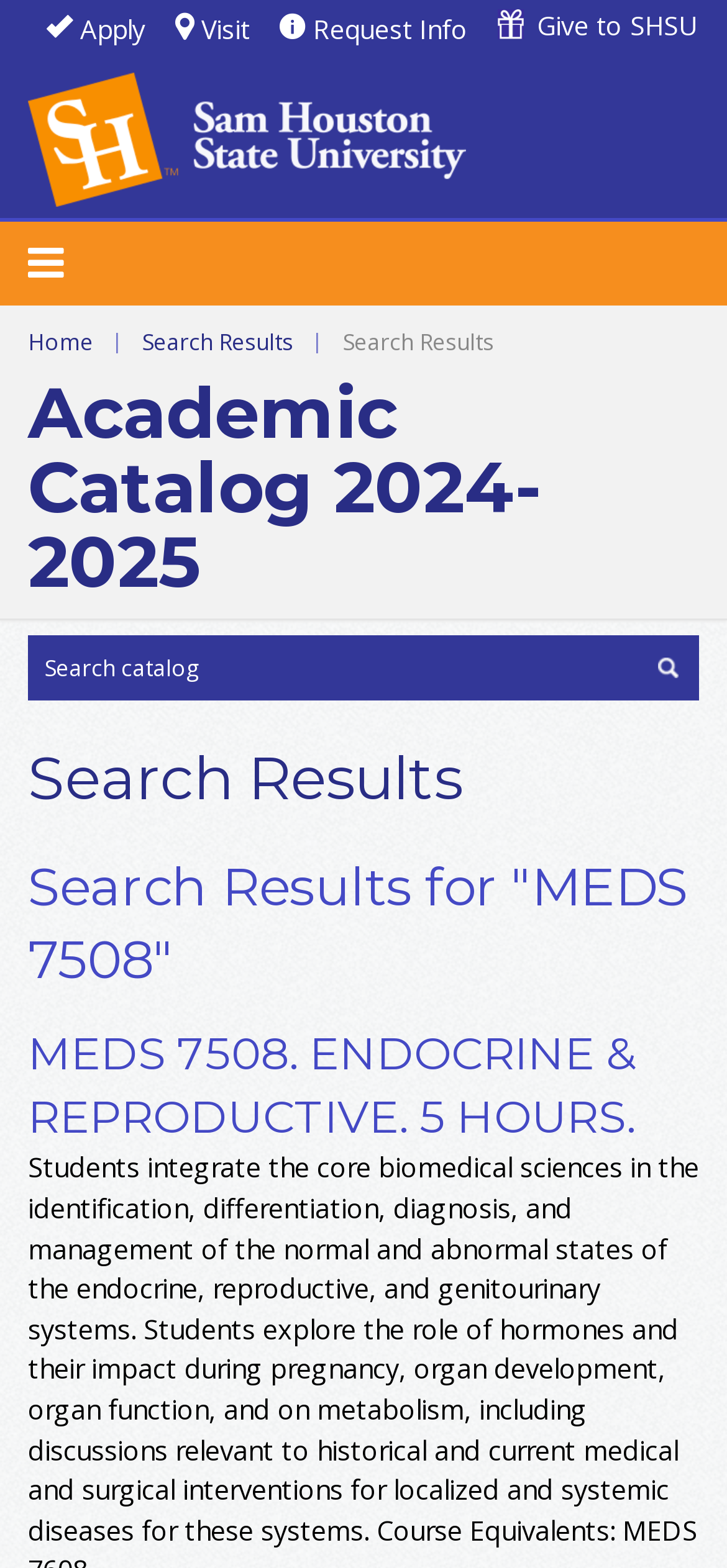Determine the bounding box coordinates of the element that should be clicked to execute the following command: "Search for a keyword".

[0.038, 0.405, 0.962, 0.447]